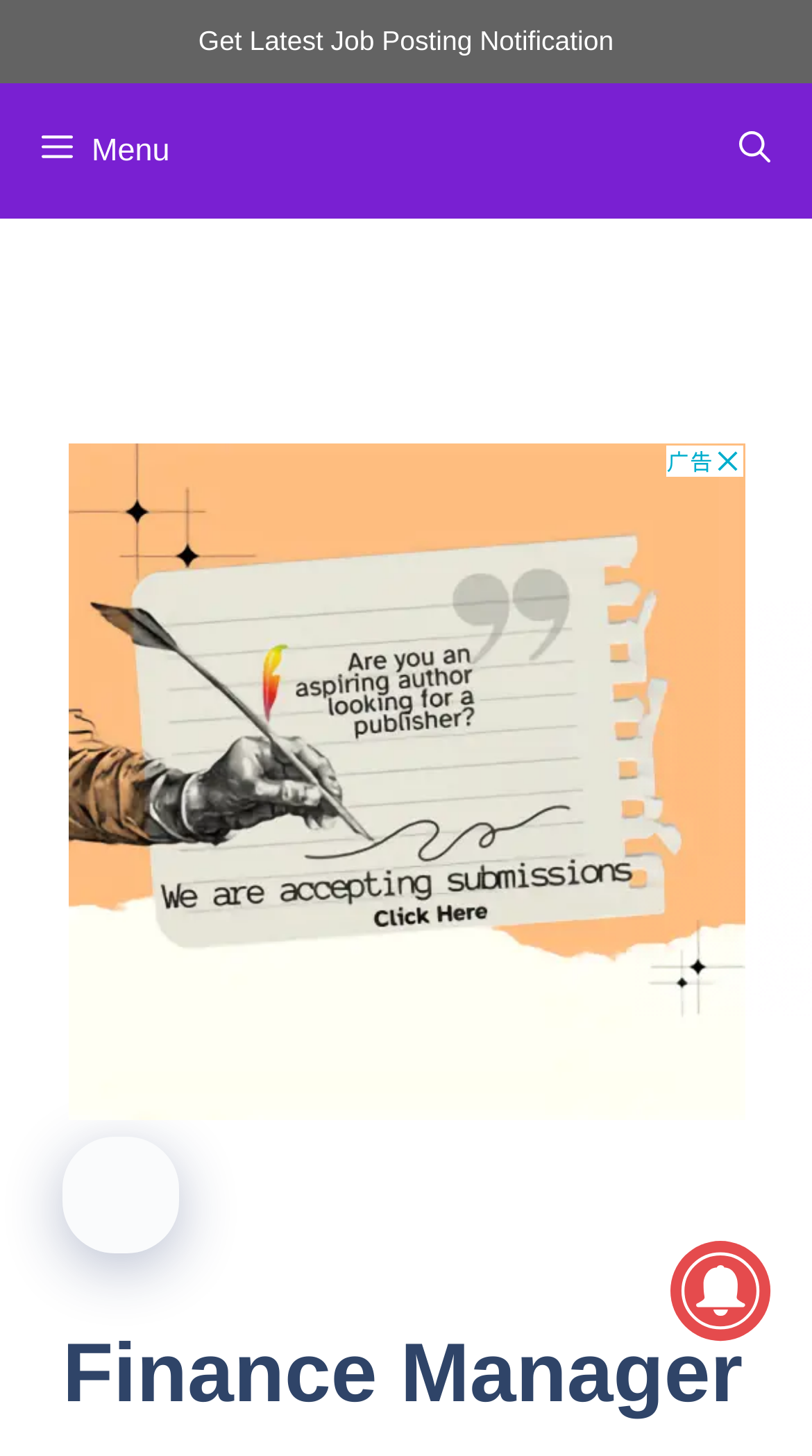What is the job title being sought?
Please use the image to provide a one-word or short phrase answer.

Finance Manager